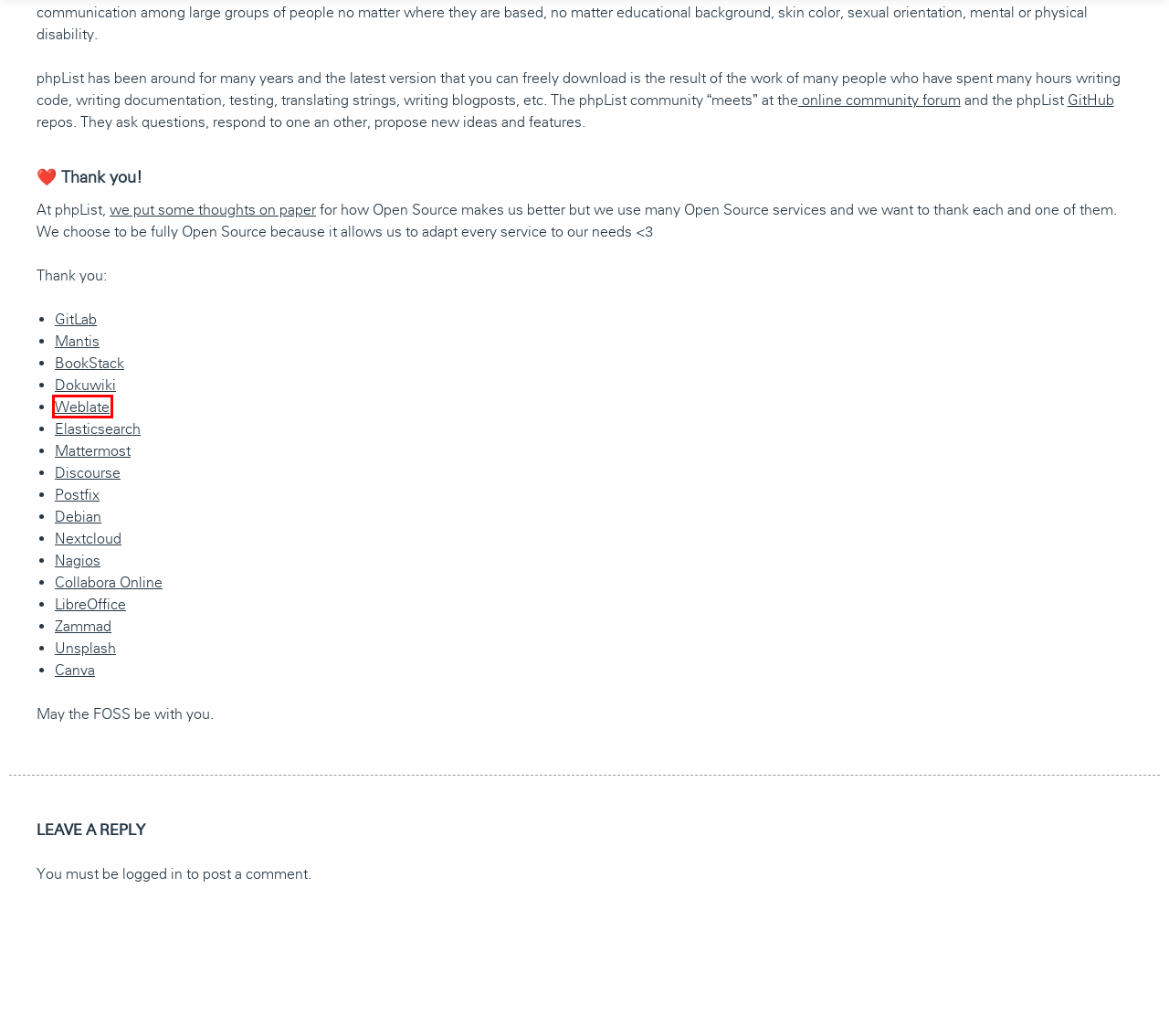You have a screenshot of a webpage with a red bounding box around a UI element. Determine which webpage description best matches the new webpage that results from clicking the element in the bounding box. Here are the candidates:
A. Log In ‹ phpList.org — WordPress
B. The most-comprehensive AI-powered DevSecOps platform | GitLab
C. Nagios Open Source | Nagios Open Source
D. Discourse is the place to build civilized communities | Discourse - Civilized Discussion
E. Collabora - the world's leading LibreOffice services company - online & pc
F. Weblate - web-based localization
G. OpenProject - Open Source Project Management Software
H. Mattermost | Collaboration for Your Mission-Critical Work

F